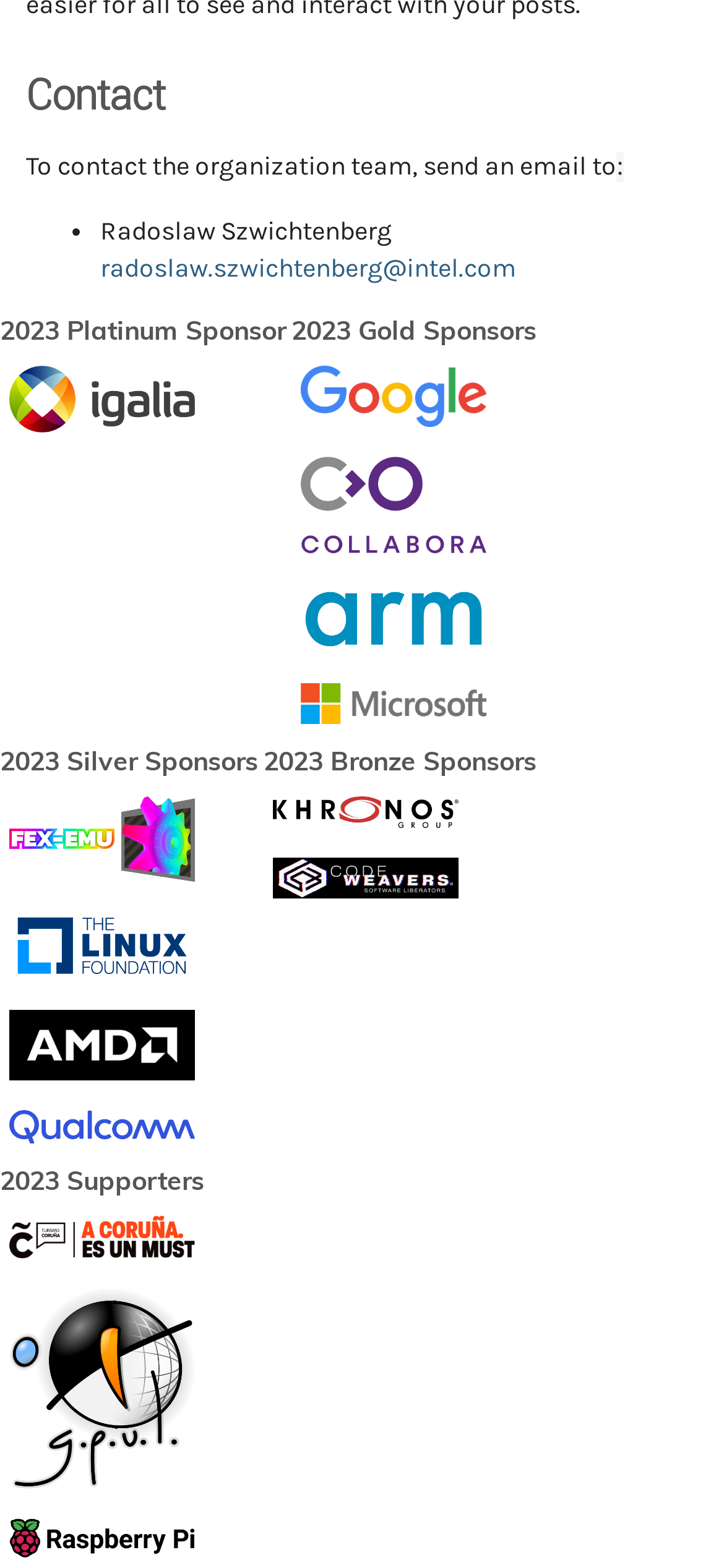Locate the bounding box coordinates of the area where you should click to accomplish the instruction: "Learn more about Google".

[0.403, 0.263, 0.685, 0.283]